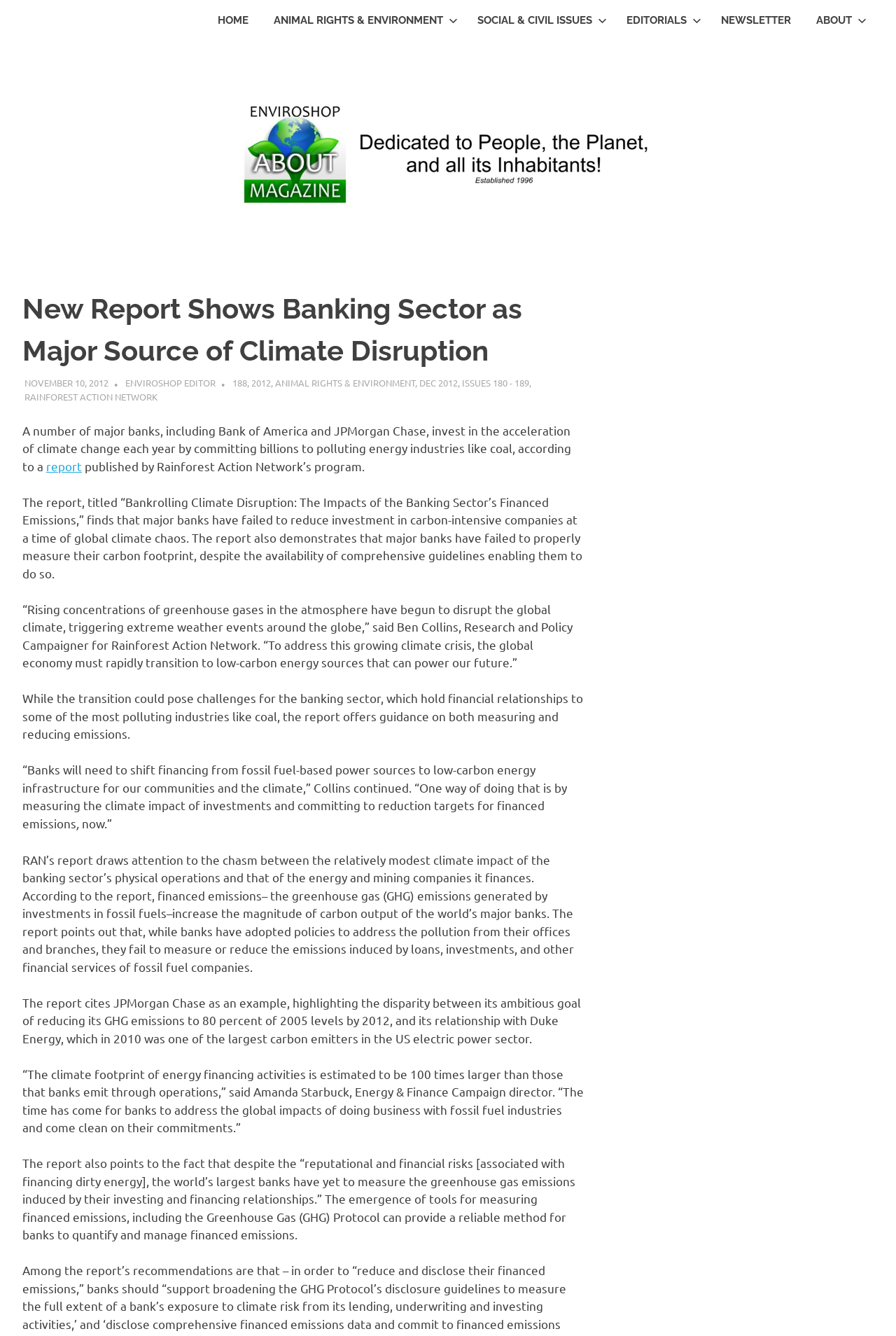Write an elaborate caption that captures the essence of the webpage.

The webpage is about a report on the banking sector's role in climate disruption, published by Enviroshop – About Magazine. At the top, there is a link to "Enviroshop – About Magazine" and a static text stating the magazine's dedication to people, the planet, and its inhabitants since 1996. Below this, there is a primary navigation menu with links to "HOME", "ANIMAL RIGHTS & ENVIRONMENT", "SOCIAL & CIVIL ISSUES", "EDITORIALS", "NEWSLETTER", and "ABOUT".

The main content of the webpage is an article about the report, which is headed by a title "New Report Shows Banking Sector as Major Source of Climate Disruption". The article is accompanied by a date "NOVEMBER 10, 2012" and the author "ENVIROSHOP EDITOR". The report is published by Rainforest Action Network and highlights the role of major banks, such as Bank of America and JPMorgan Chase, in investing in polluting energy industries like coal, which accelerates climate change.

The article cites quotes from Ben Collins, Research and Policy Campaigner for Rainforest Action Network, who emphasizes the need for the global economy to rapidly transition to low-carbon energy sources to address the growing climate crisis. The report also offers guidance on measuring and reducing emissions.

The article continues to discuss the findings of the report, including the disparity between the climate impact of the banking sector's physical operations and that of the energy and mining companies it finances. It highlights JPMorgan Chase as an example, pointing out the difference between its goal of reducing GHG emissions and its relationship with Duke Energy, a large carbon emitter.

There is also a quote from Amanda Starbuck, Energy & Finance Campaign director, who stresses the need for banks to address the global impacts of doing business with fossil fuel industries and come clean on their commitments. The article concludes by mentioning the availability of tools for measuring financed emissions, including the Greenhouse Gas (GHG) Protocol.

On the right side of the webpage, there is an iframe containing an advertisement.